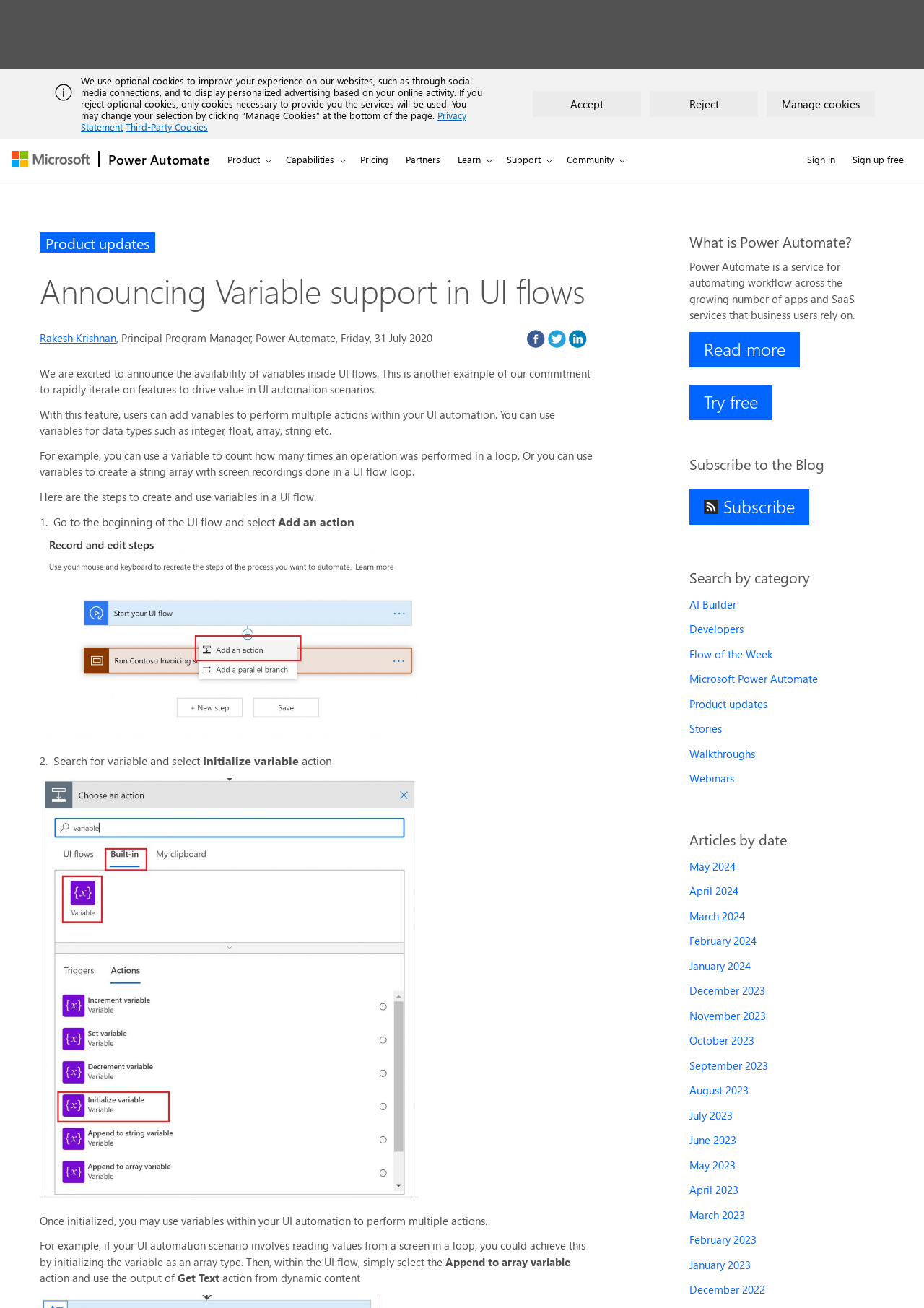Using the elements shown in the image, answer the question comprehensively: What is the name of the blog?

I determined the answer by looking at the root element 'Announcing Variable support in UI flows | Power Automate Blog' which indicates that the webpage is a blog post on the Power Automate Blog.